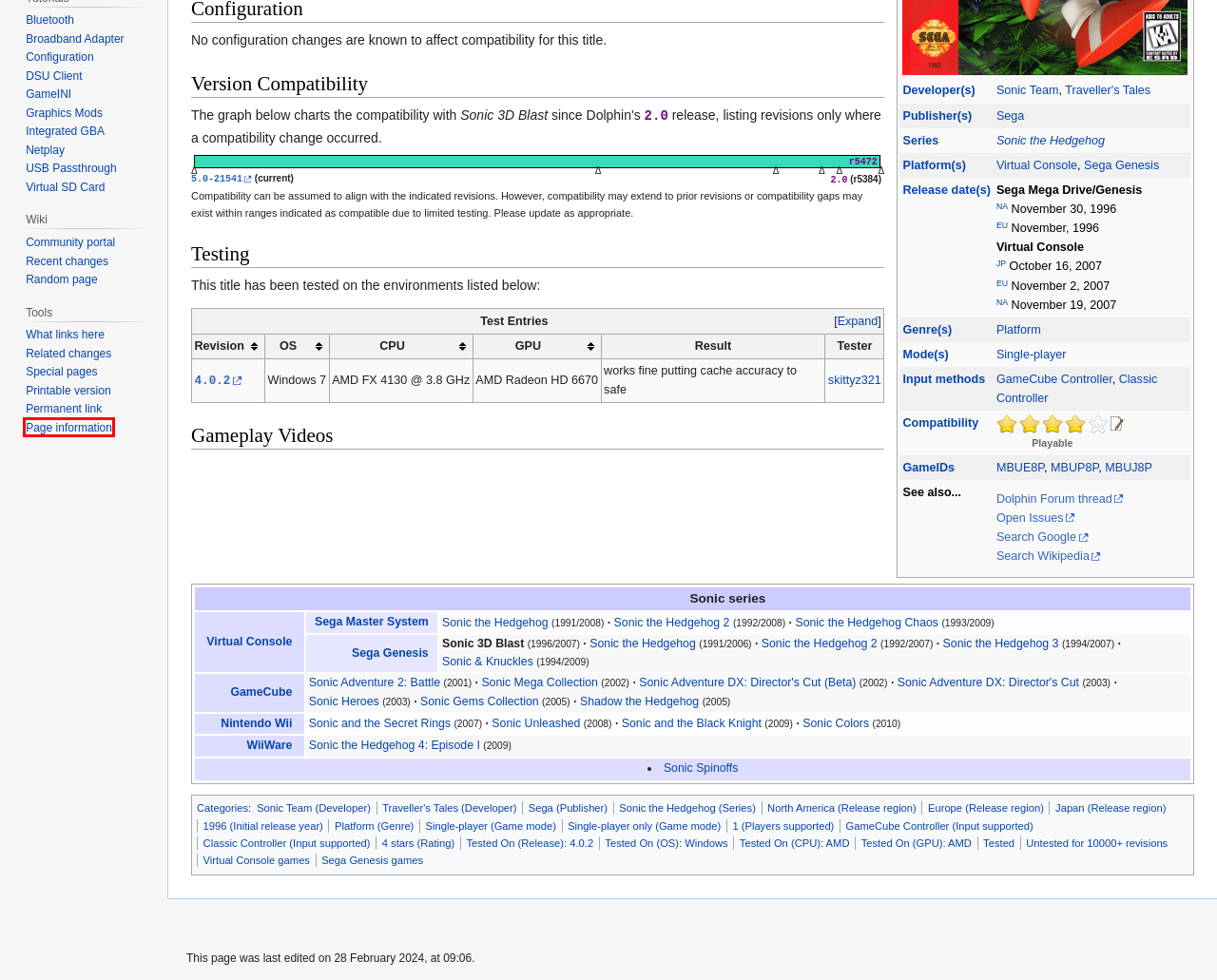After examining the screenshot of a webpage with a red bounding box, choose the most accurate webpage description that corresponds to the new page after clicking the element inside the red box. Here are the candidates:
A. Dolphin Emulator - Dolphin 4.0.2 Release Announcement
B. [Virtual Console] Sonic 3D Blast
C. Dolphin, the GameCube and Wii emulator - Forums
D. Dolphin Emulator - GameCube/Wii games on PC
E. Information for "Sonic 3D Blast/index.php?title=Sonic 3D Blast" - Dolphin Emulator Wiki
F. CC BY-SA 3.0 Deed | Attribution-ShareAlike 3.0 Unported
 | Creative Commons
G. Search - Emulator - Dolphin bug tracker
H. Dolphin Emulator - Information on 5.0-21541

E